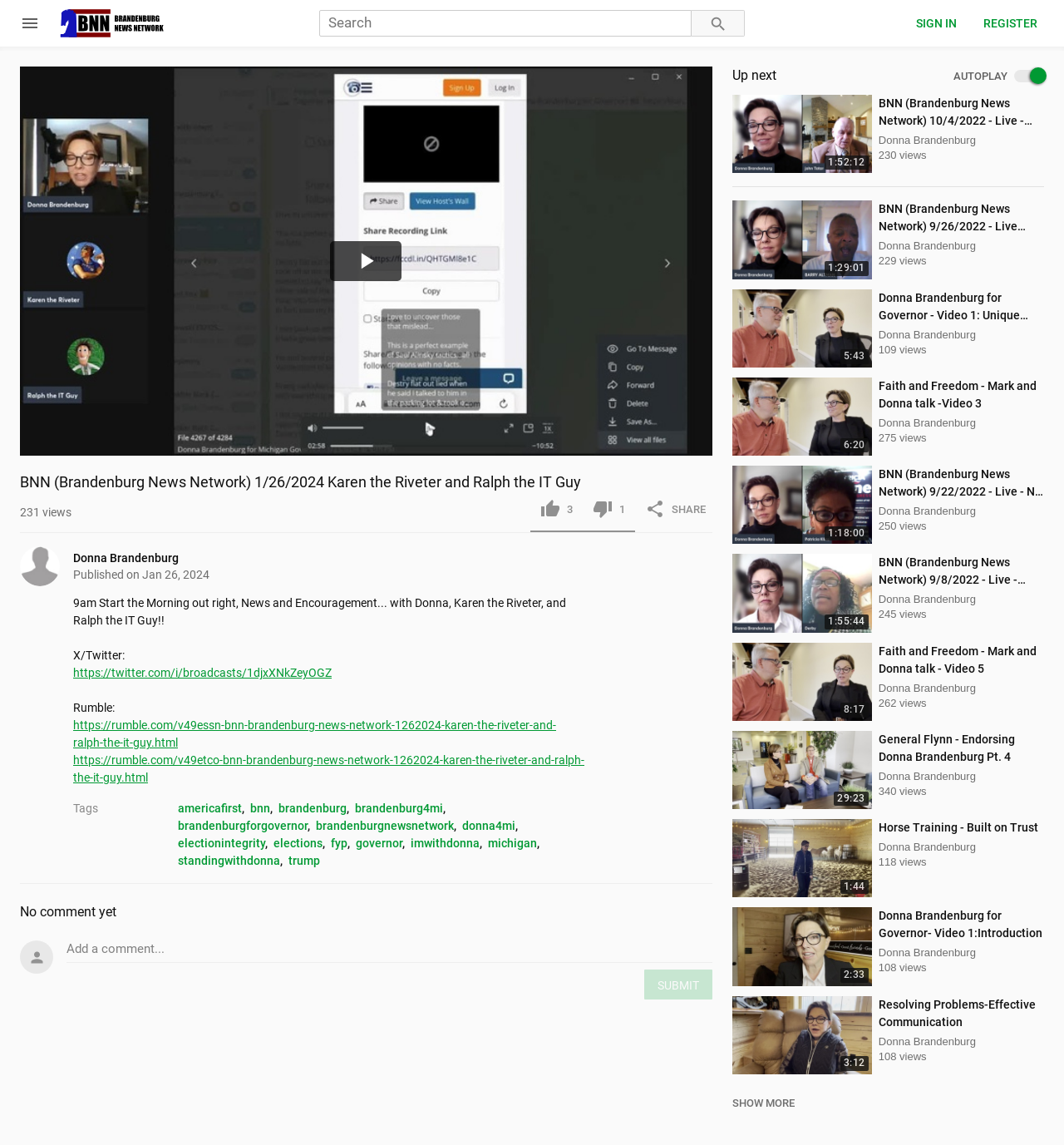Please identify the bounding box coordinates of the area that needs to be clicked to follow this instruction: "Visit the Twitter page".

[0.069, 0.582, 0.312, 0.594]